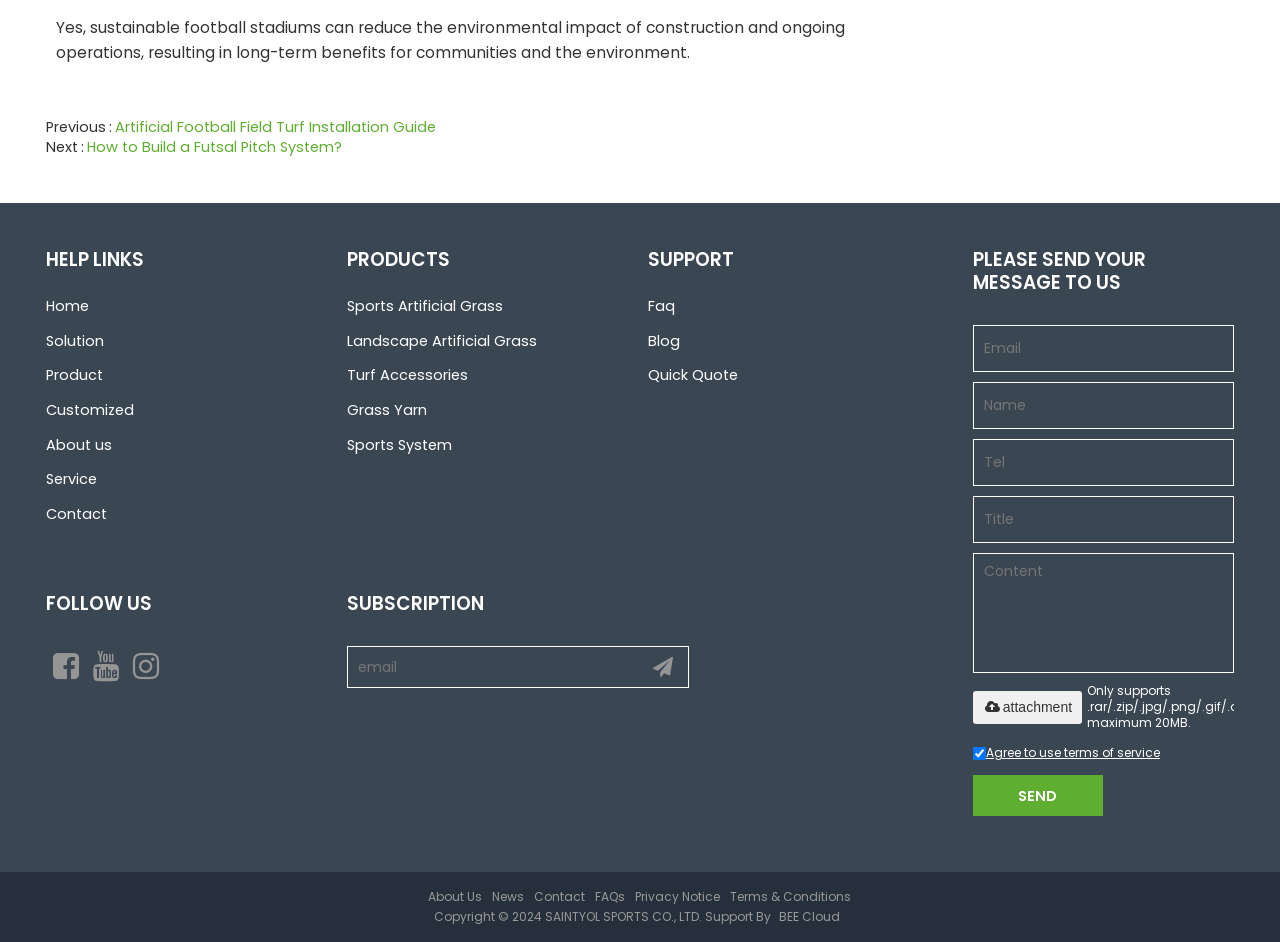Using the given description, provide the bounding box coordinates formatted as (top-left x, top-left y, bottom-right x, bottom-right y), with all values being floating point numbers between 0 and 1. Description: About Us

[0.331, 0.941, 0.381, 0.963]